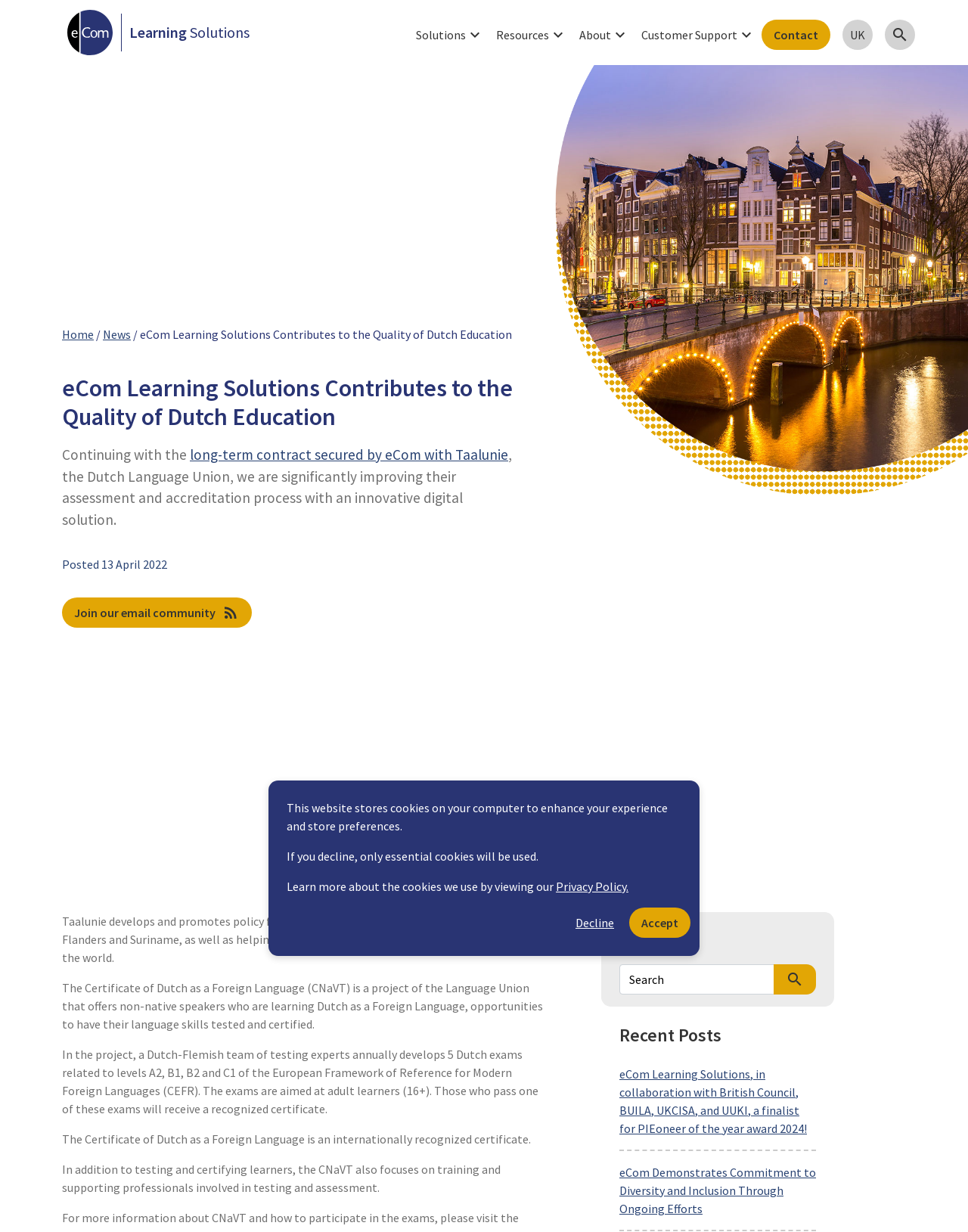What is the principal heading displayed on the webpage?

eCom Learning Solutions Contributes to the Quality of Dutch Education